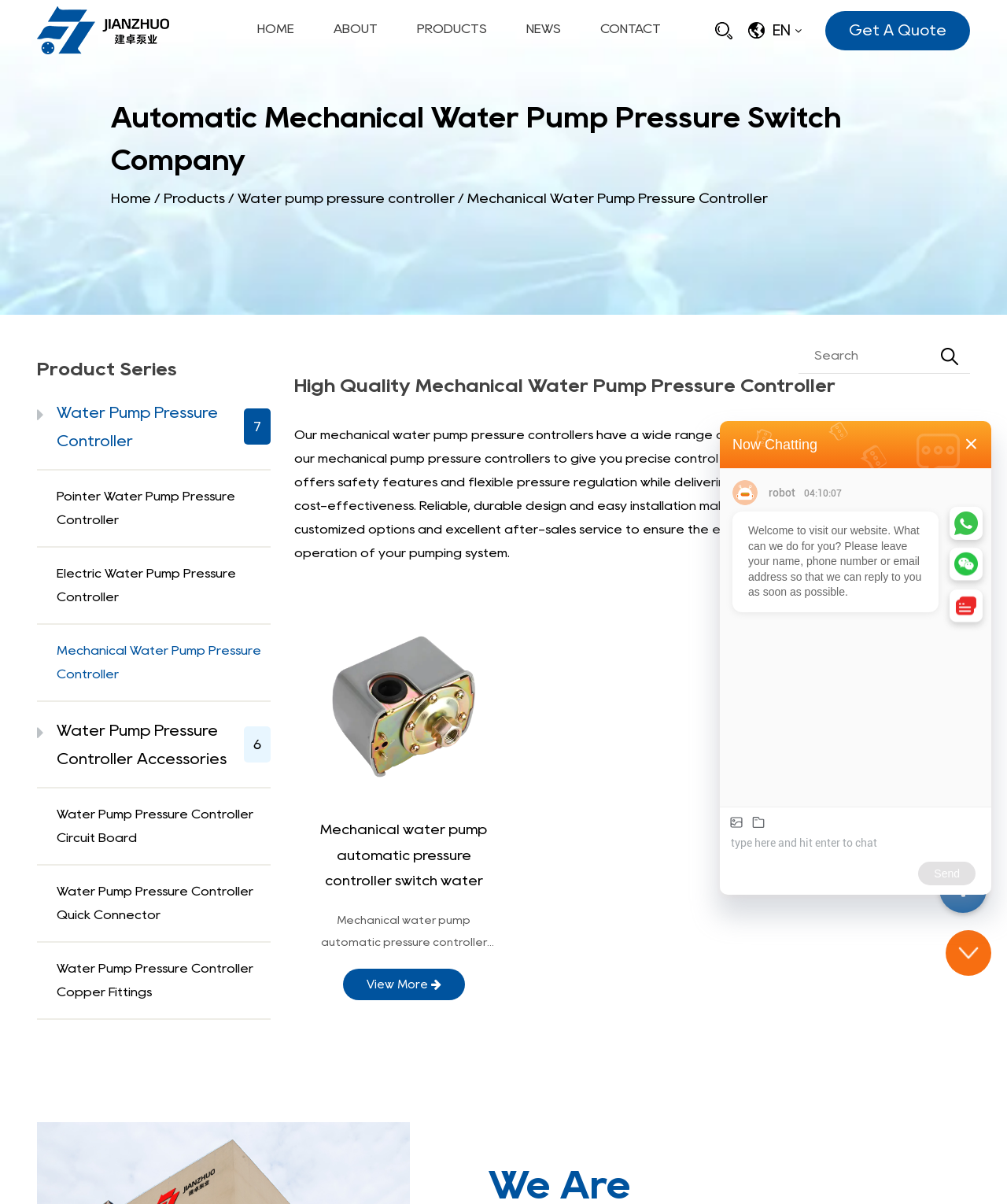Extract the top-level heading from the webpage and provide its text.

High Quality Mechanical Water Pump Pressure Controller